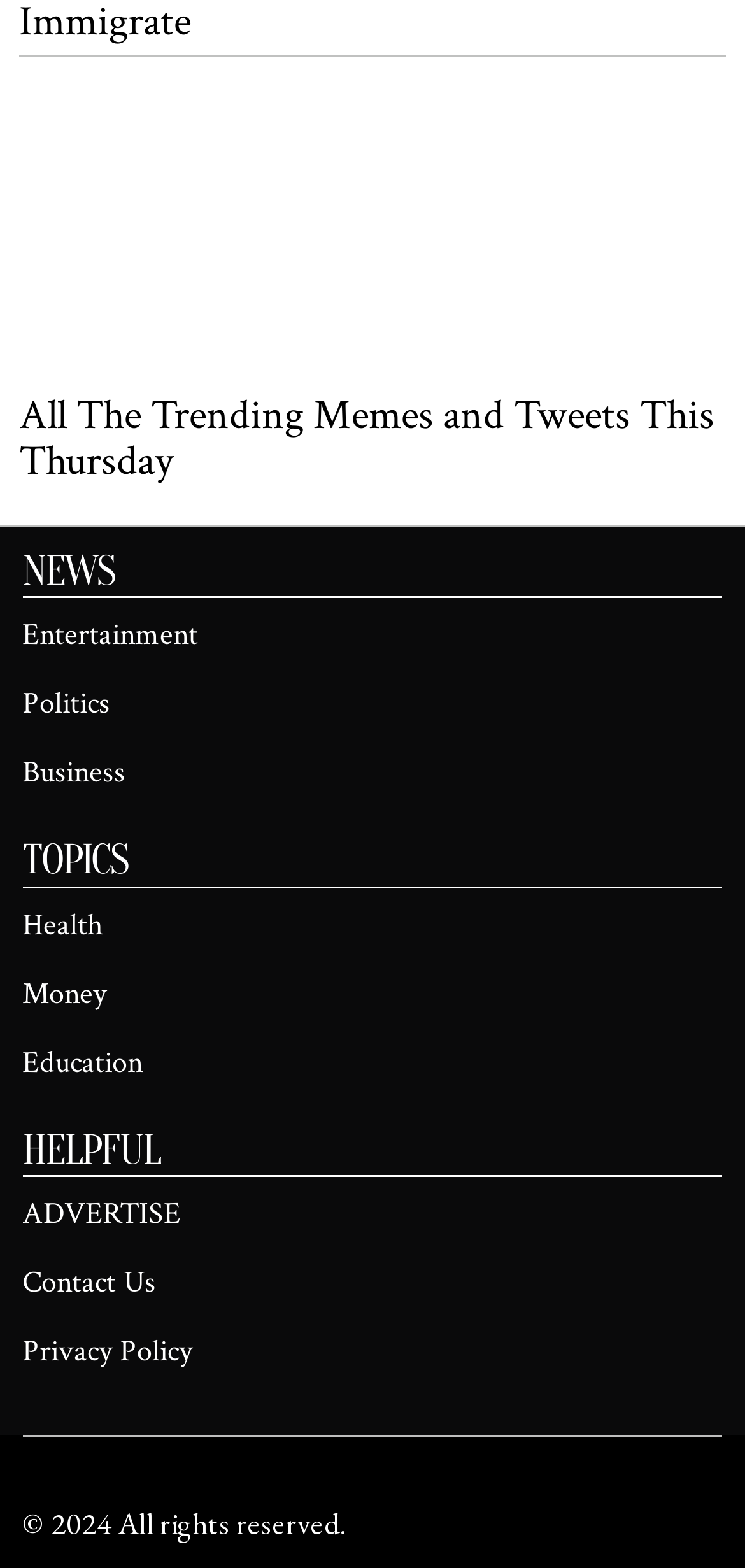Based on the element description "ADVERTISE", predict the bounding box coordinates of the UI element.

[0.03, 0.762, 0.243, 0.787]